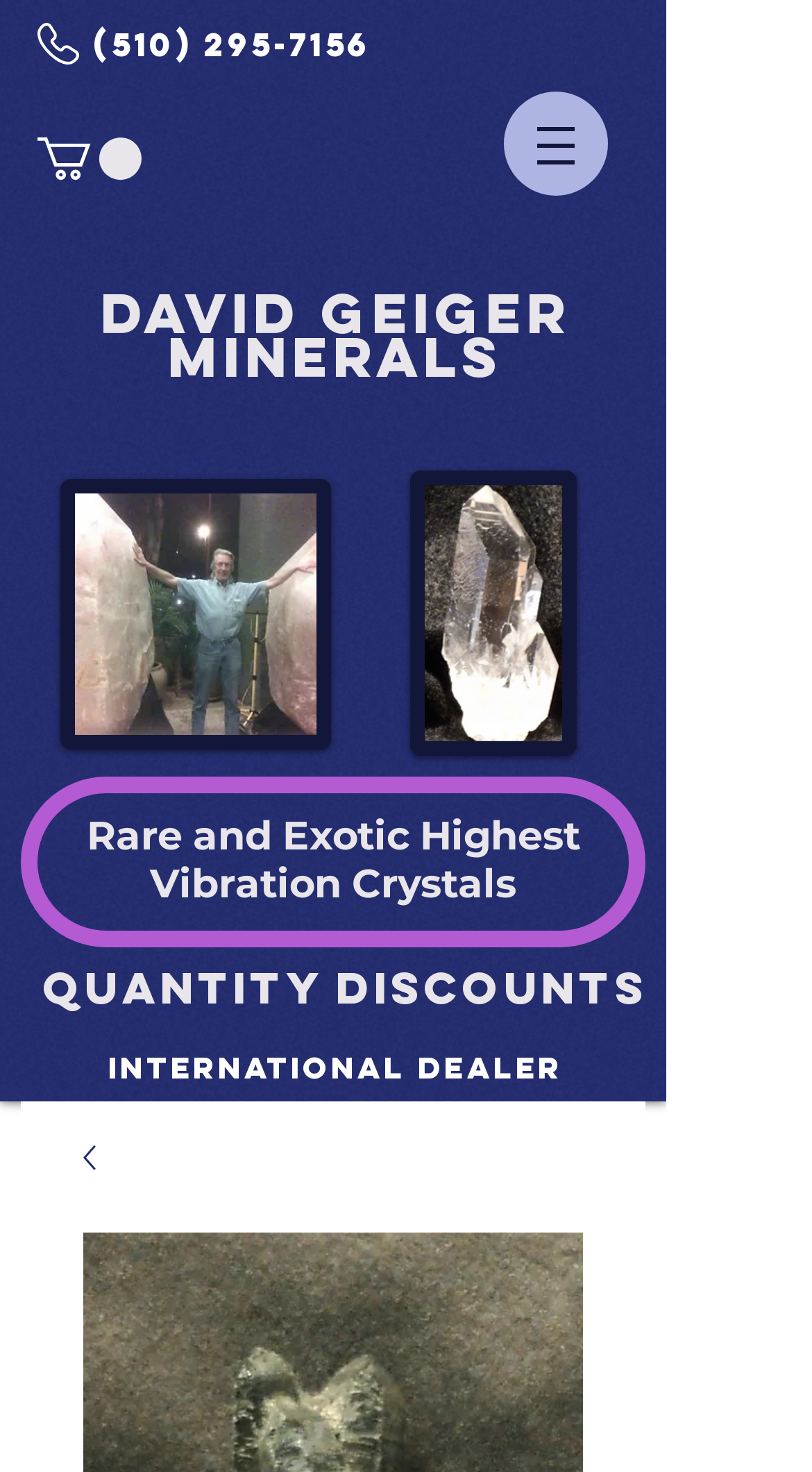Locate the bounding box of the UI element with the following description: "(510) 295-7156".

[0.115, 0.016, 0.457, 0.044]